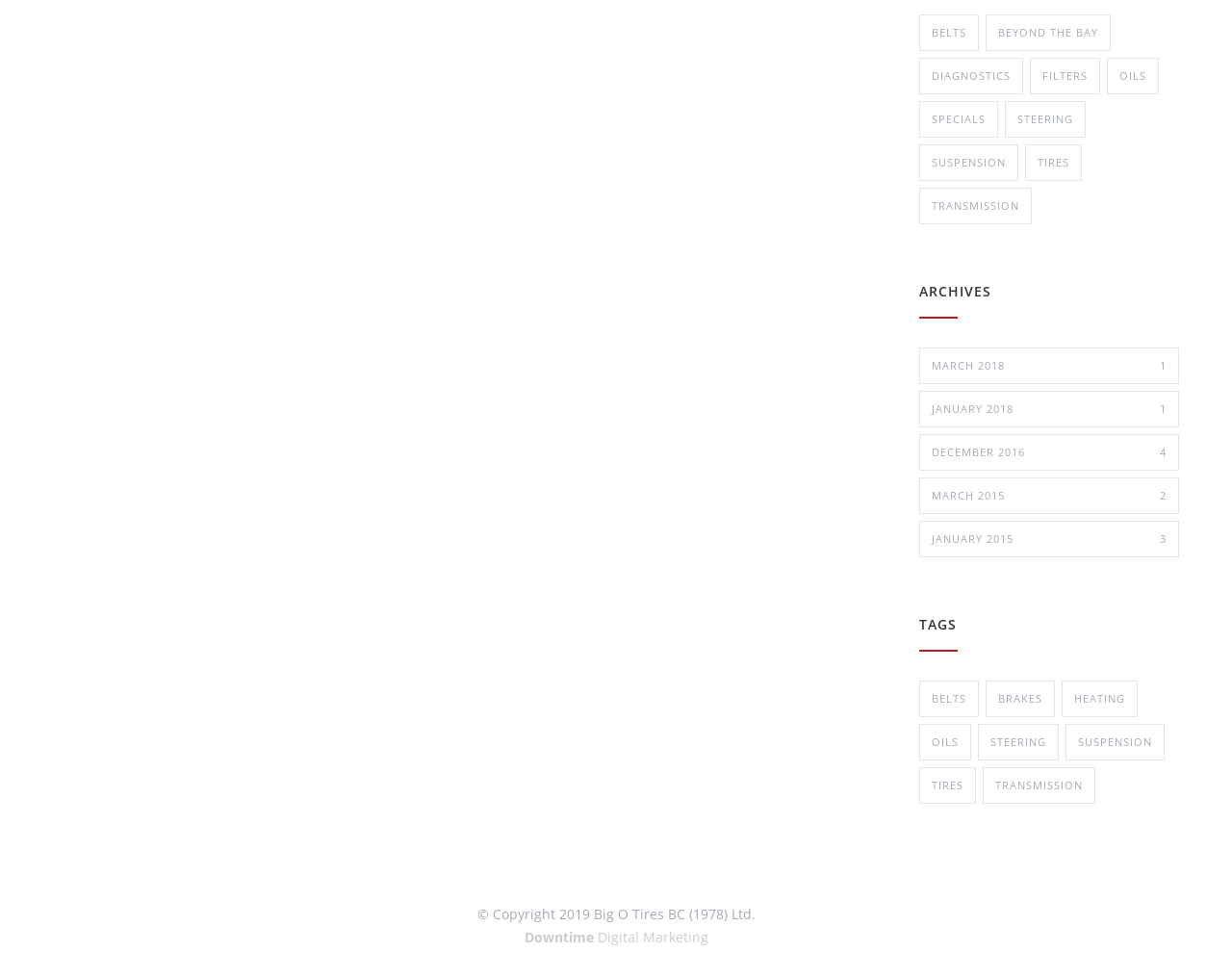How many items are in the 'SUSPENSION' category?
Please provide a single word or phrase as your answer based on the screenshot.

2